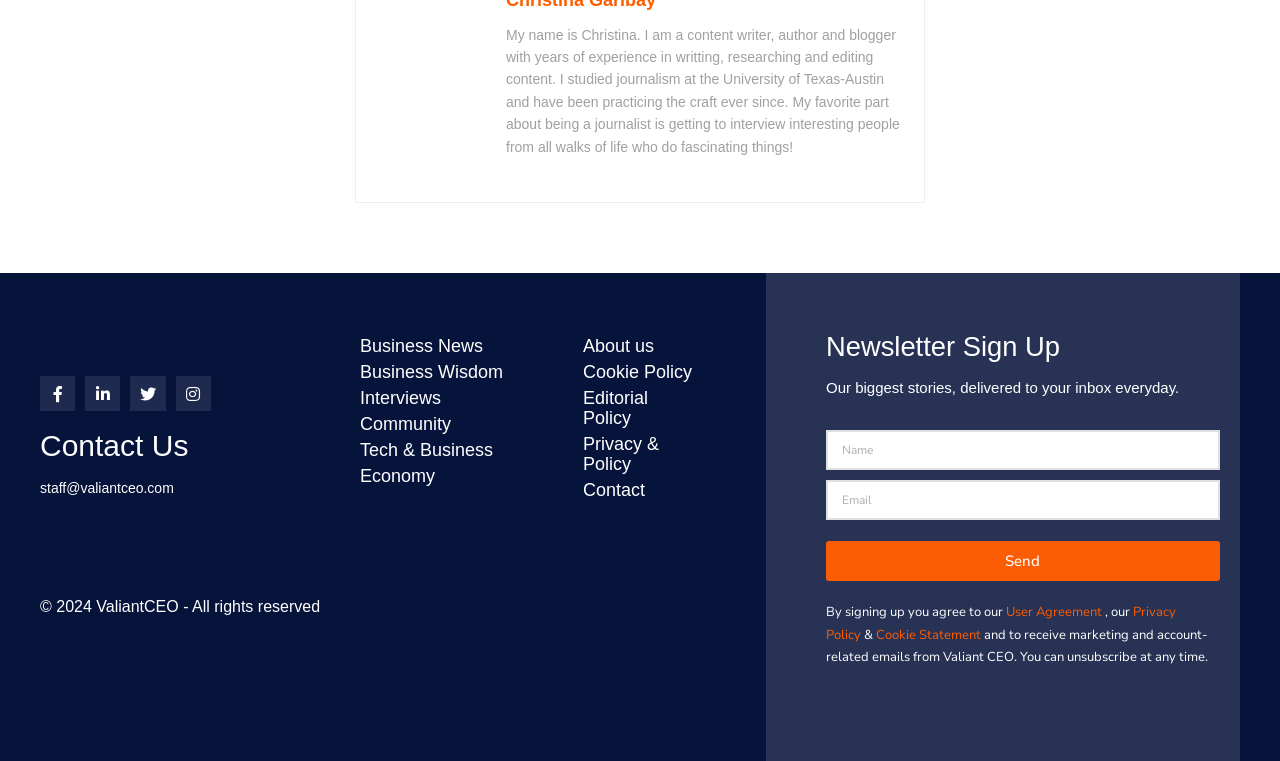Based on what you see in the screenshot, provide a thorough answer to this question: What is the email address to contact the staff?

The email address to contact the staff is provided in the 'Contact Us' section, which is located below the author's bio. The email address is 'staff@valiantceo.com'.